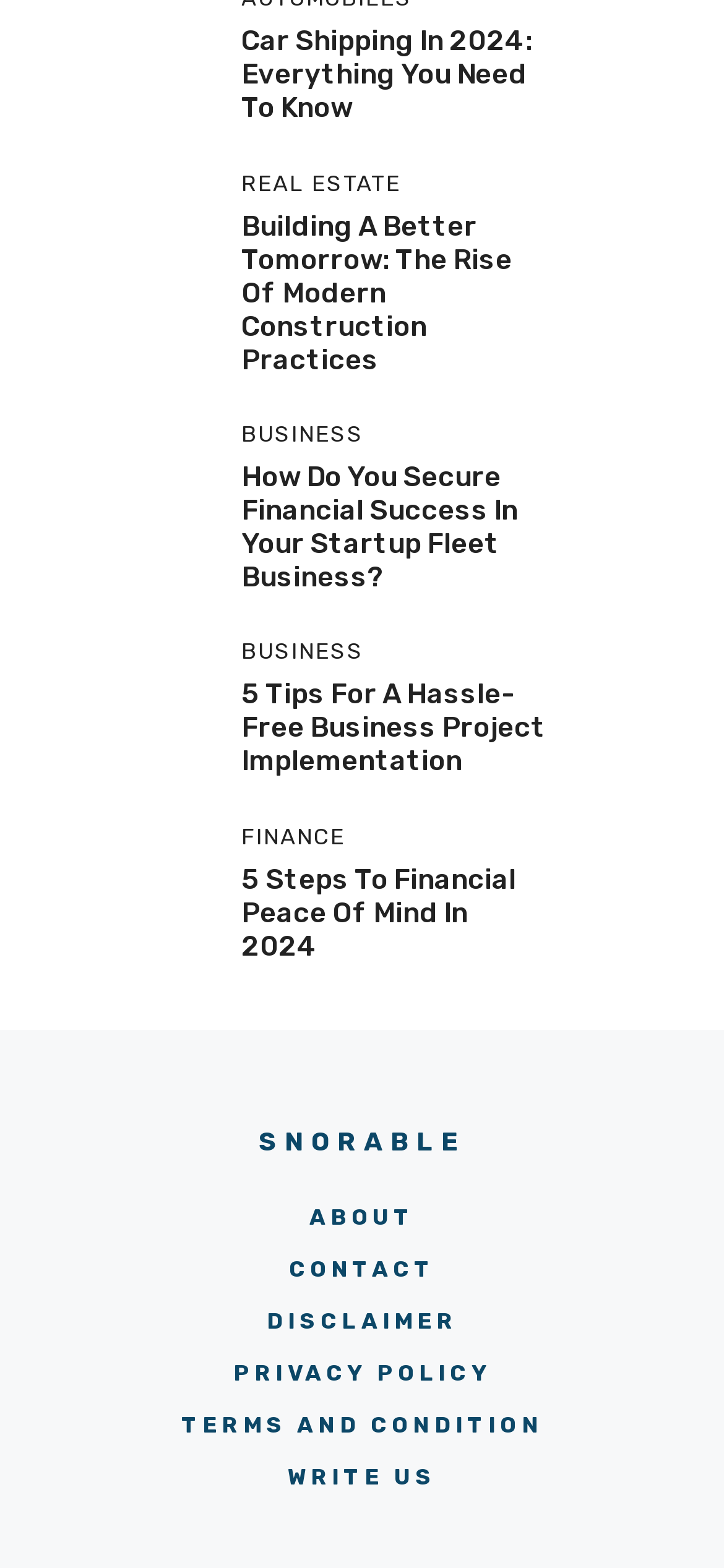Find the bounding box coordinates of the element you need to click on to perform this action: 'Read about car shipping in 2024'. The coordinates should be represented by four float values between 0 and 1, in the format [left, top, right, bottom].

[0.333, 0.016, 0.736, 0.08]